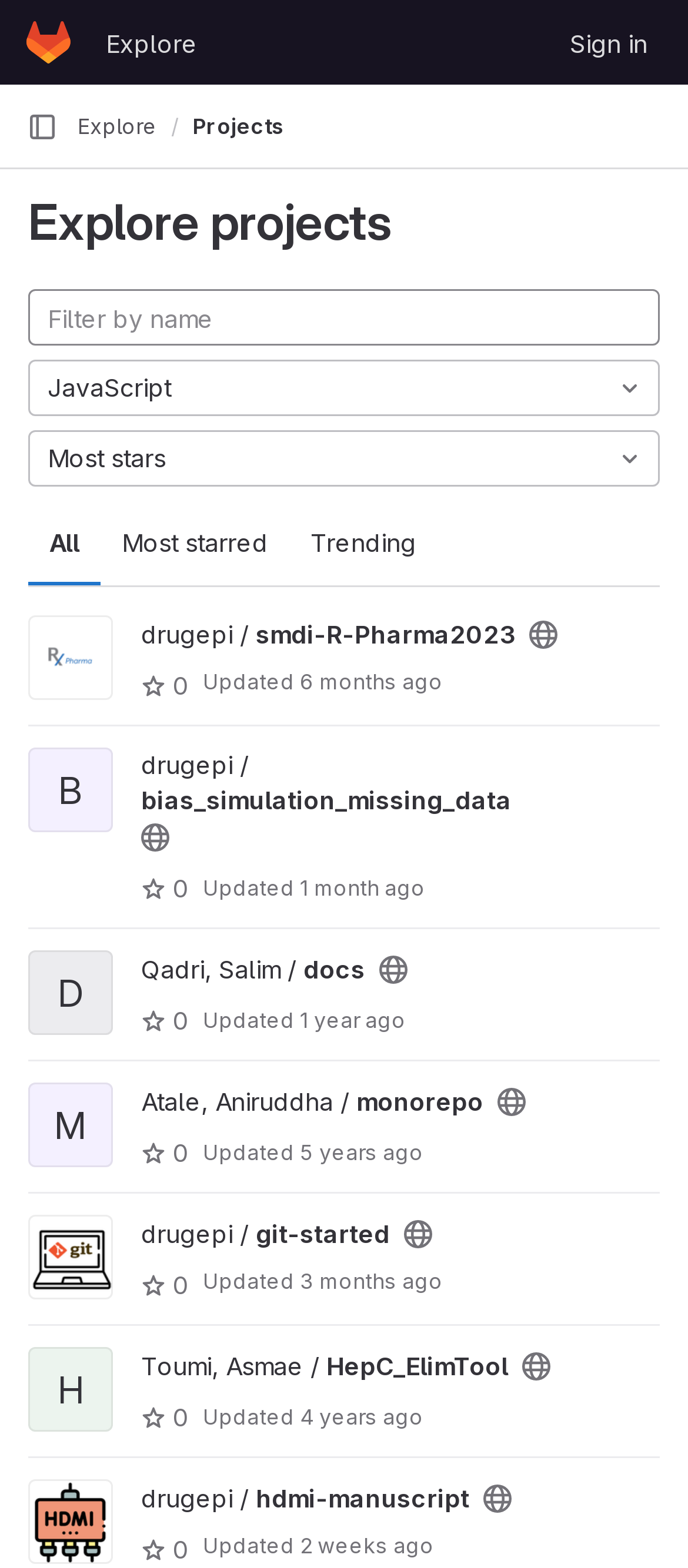Please locate the bounding box coordinates for the element that should be clicked to achieve the following instruction: "View the 'drugepi / smdi-R-Pharma2023' project". Ensure the coordinates are given as four float numbers between 0 and 1, i.e., [left, top, right, bottom].

[0.205, 0.394, 0.769, 0.416]